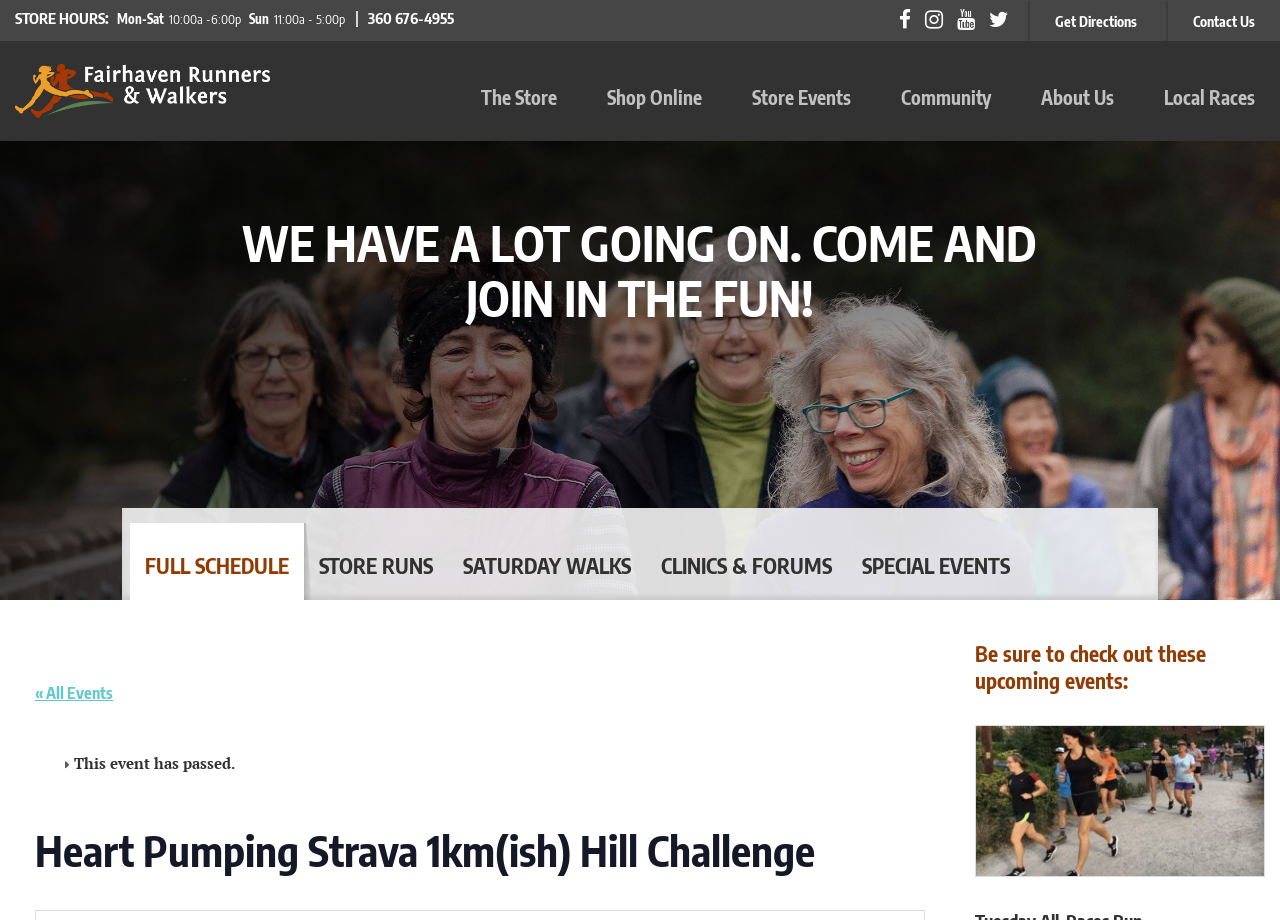Locate the headline of the webpage and generate its content.

WE HAVE A LOT GOING ON. COME AND JOIN IN THE FUN!